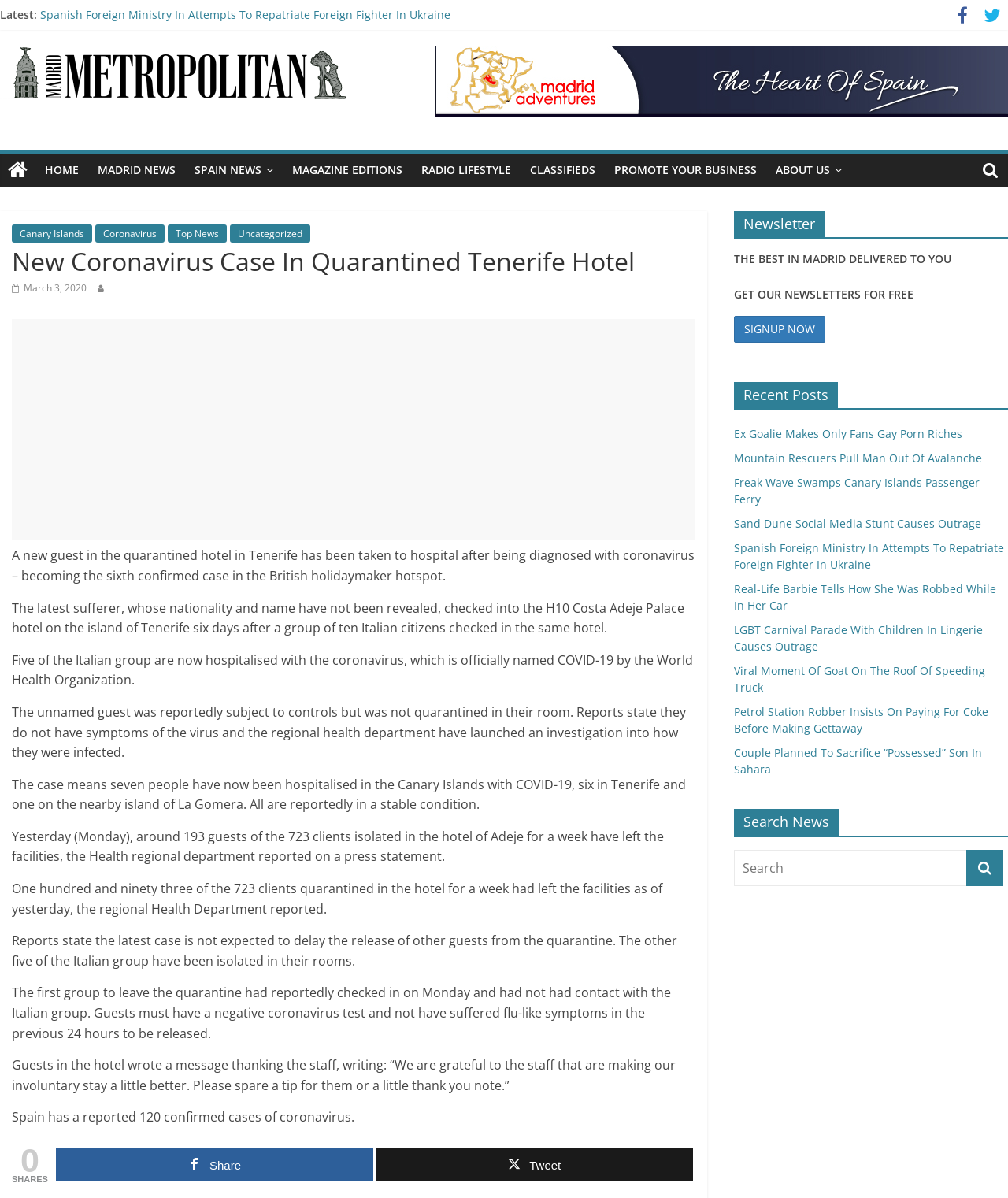What is the name of the hotel where the coronavirus case was found?
Answer the question based on the image using a single word or a brief phrase.

H10 Costa Adeje Palace